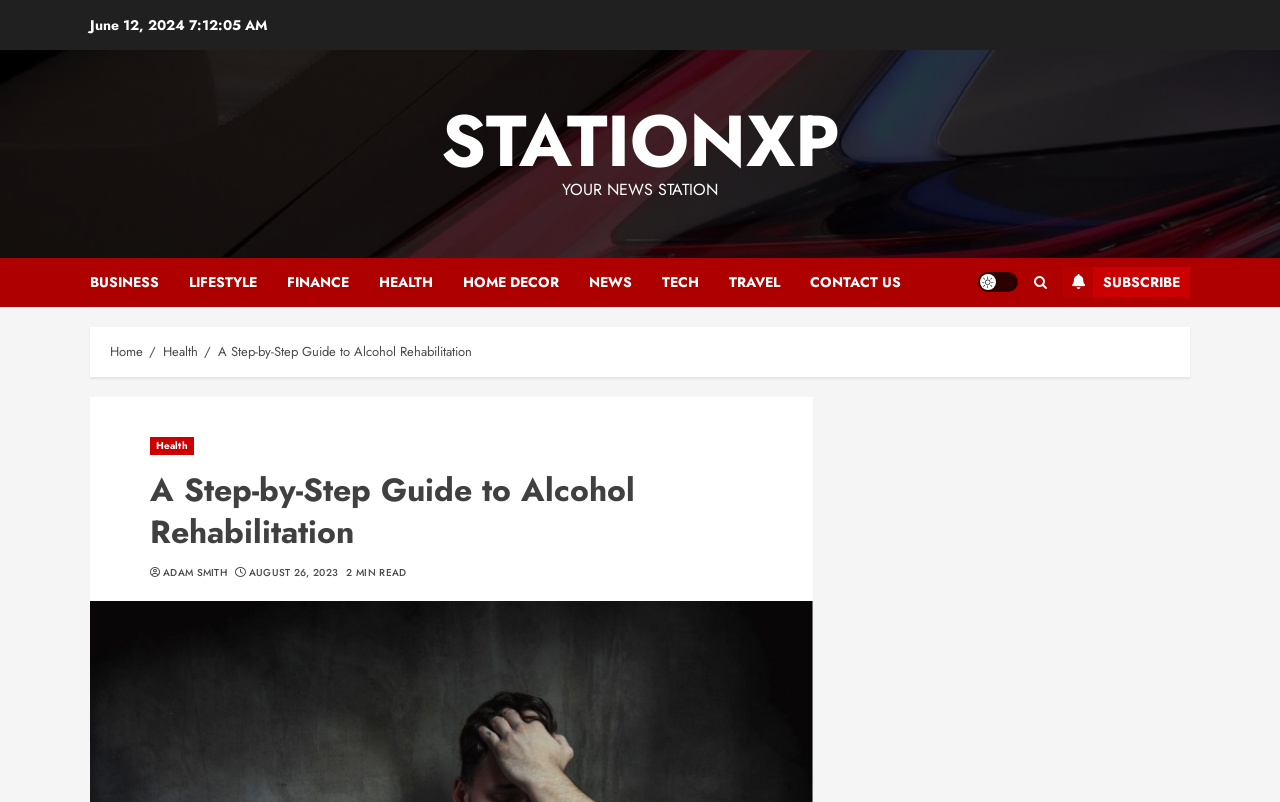Identify the bounding box for the UI element that is described as follows: "August 26, 2023".

[0.194, 0.705, 0.264, 0.723]